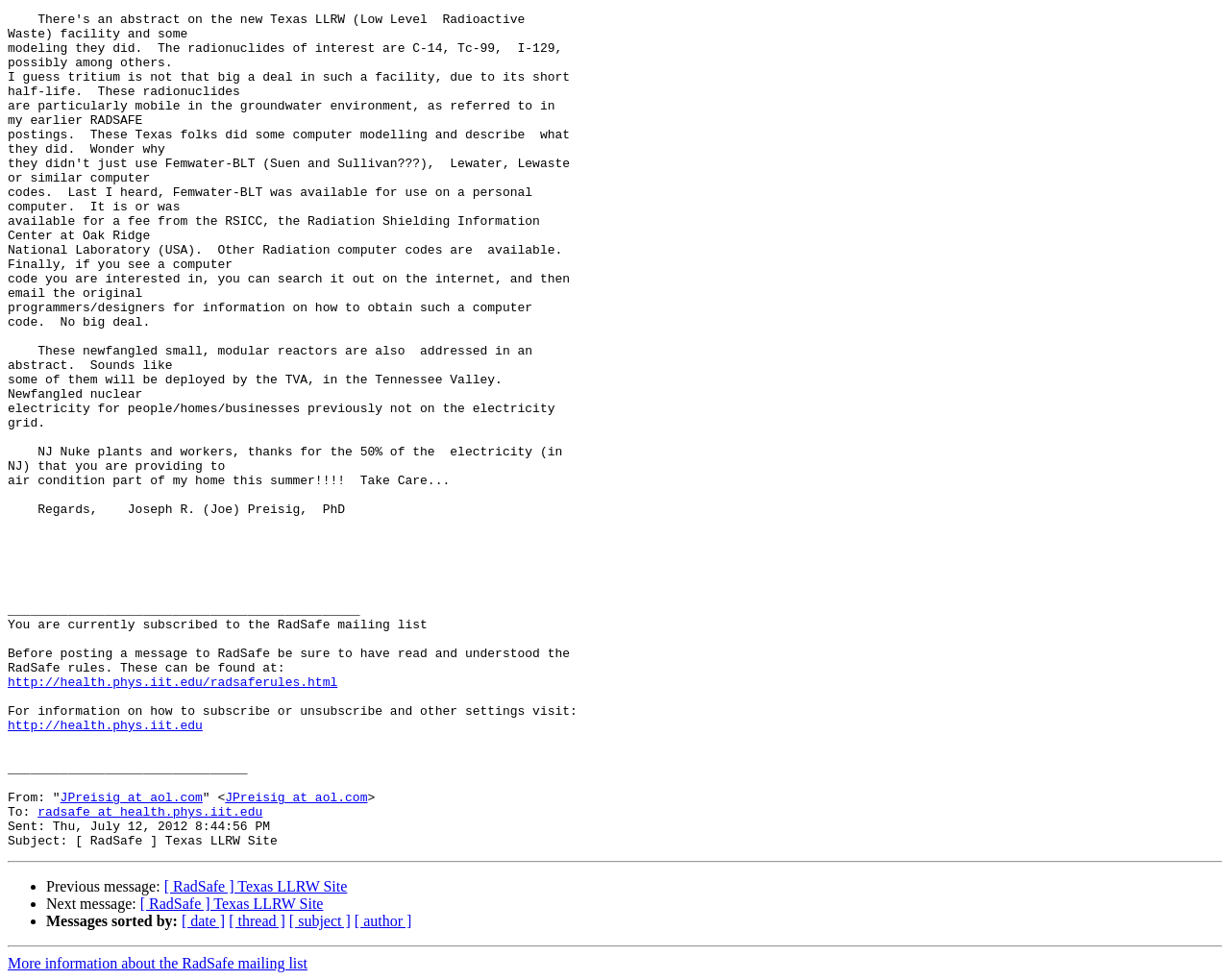Please find the bounding box for the UI element described by: "radsafe at health.phys.iit.edu".

[0.031, 0.822, 0.214, 0.837]